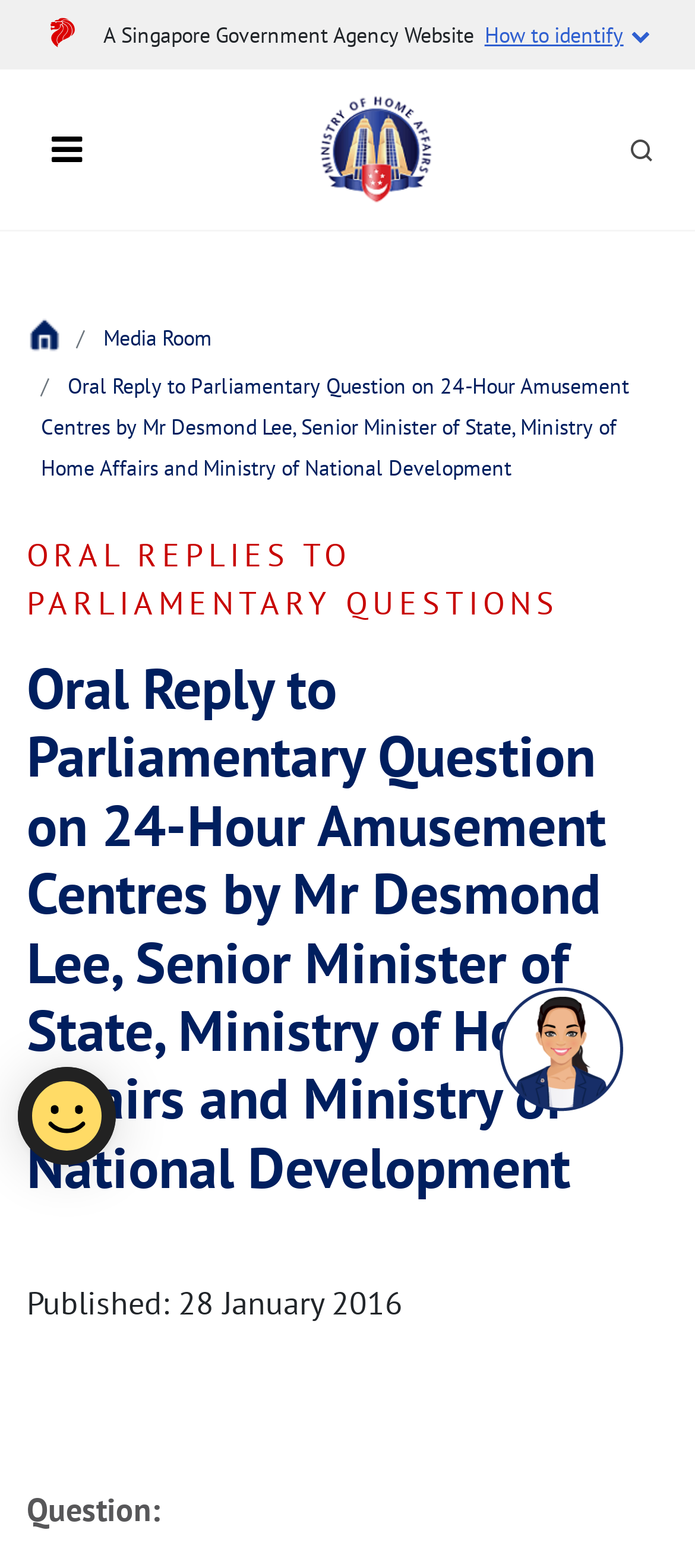Please provide the bounding box coordinates for the element that needs to be clicked to perform the instruction: "Click the toggle navigation button". The coordinates must consist of four float numbers between 0 and 1, formatted as [left, top, right, bottom].

[0.041, 0.078, 0.151, 0.112]